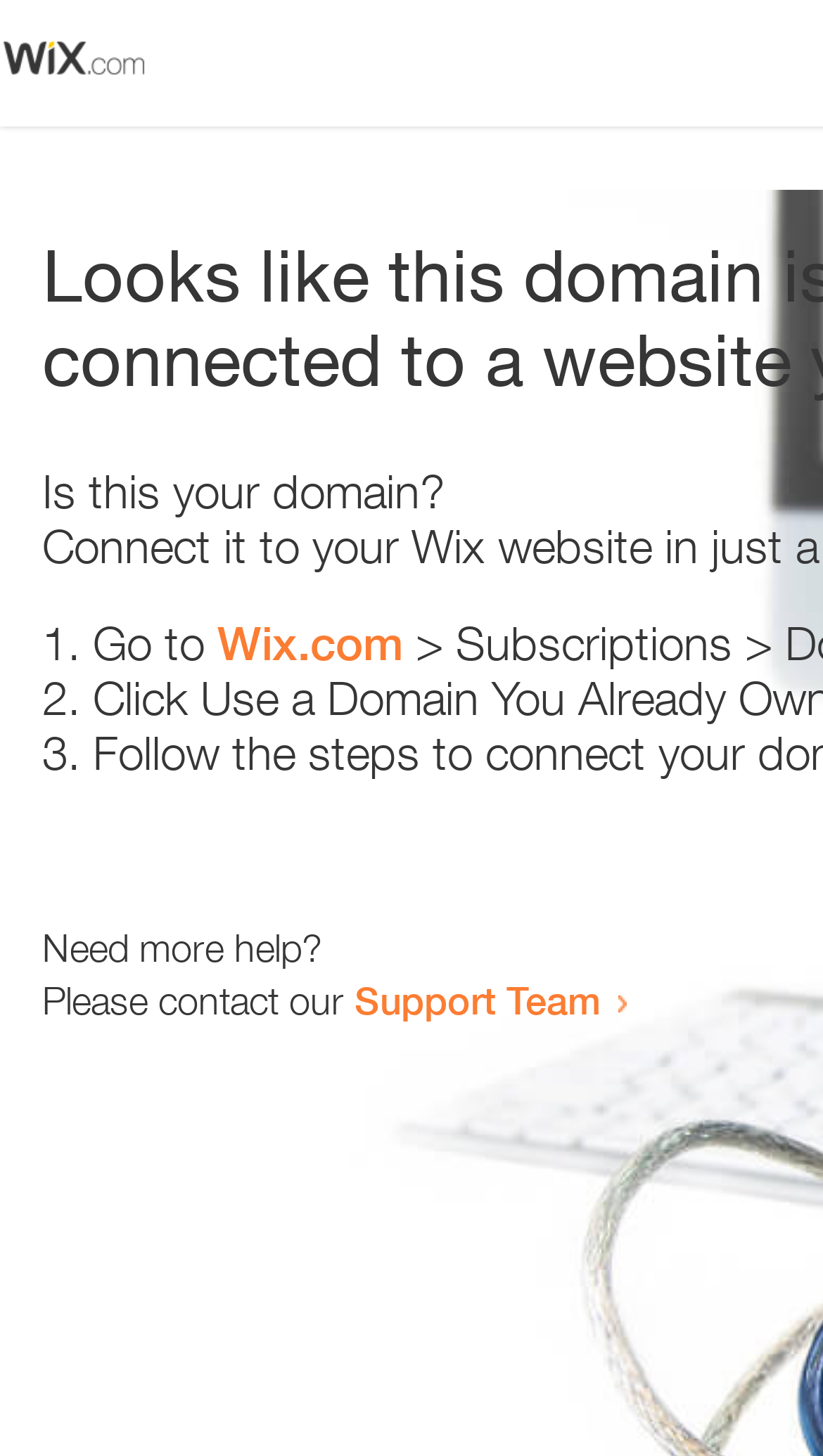Extract the bounding box coordinates for the described element: "Support Team". The coordinates should be represented as four float numbers between 0 and 1: [left, top, right, bottom].

[0.431, 0.671, 0.731, 0.703]